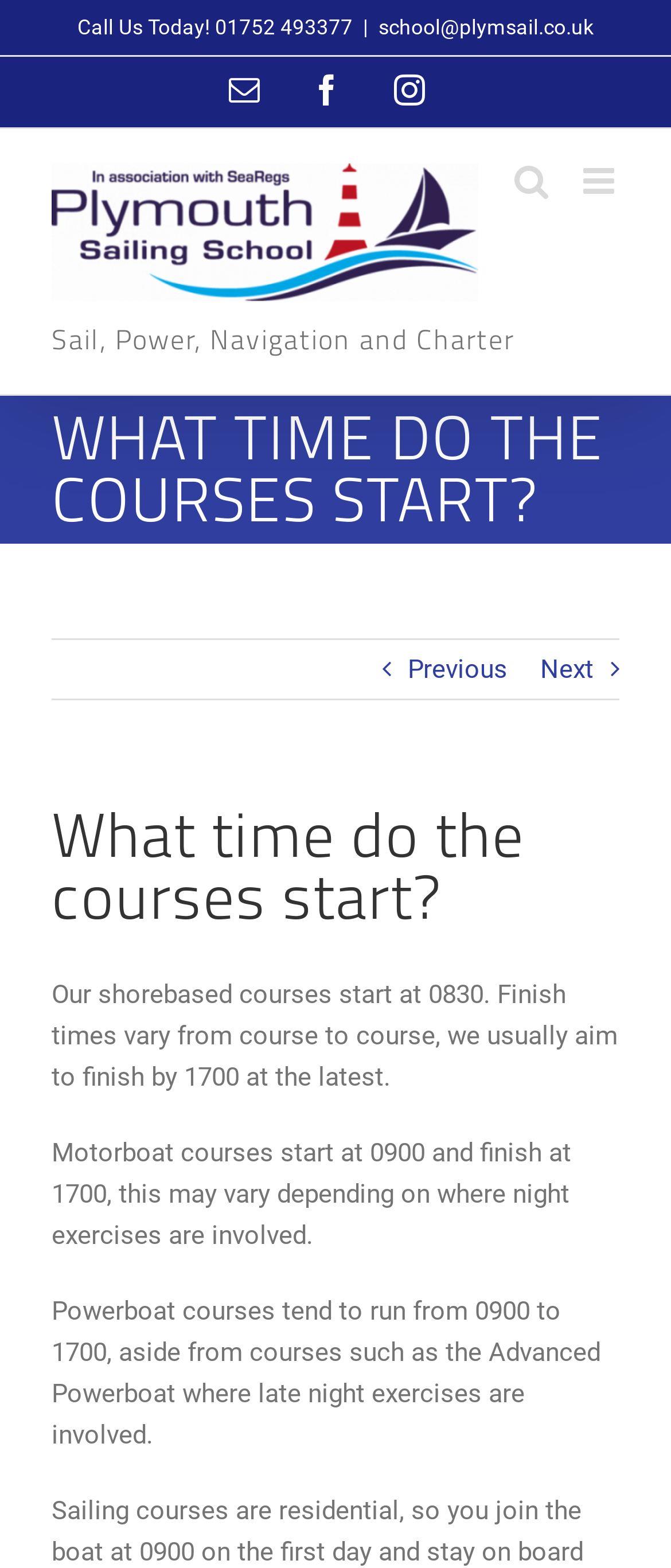Determine the bounding box coordinates for the HTML element described here: "01752 493377".

[0.321, 0.01, 0.526, 0.025]